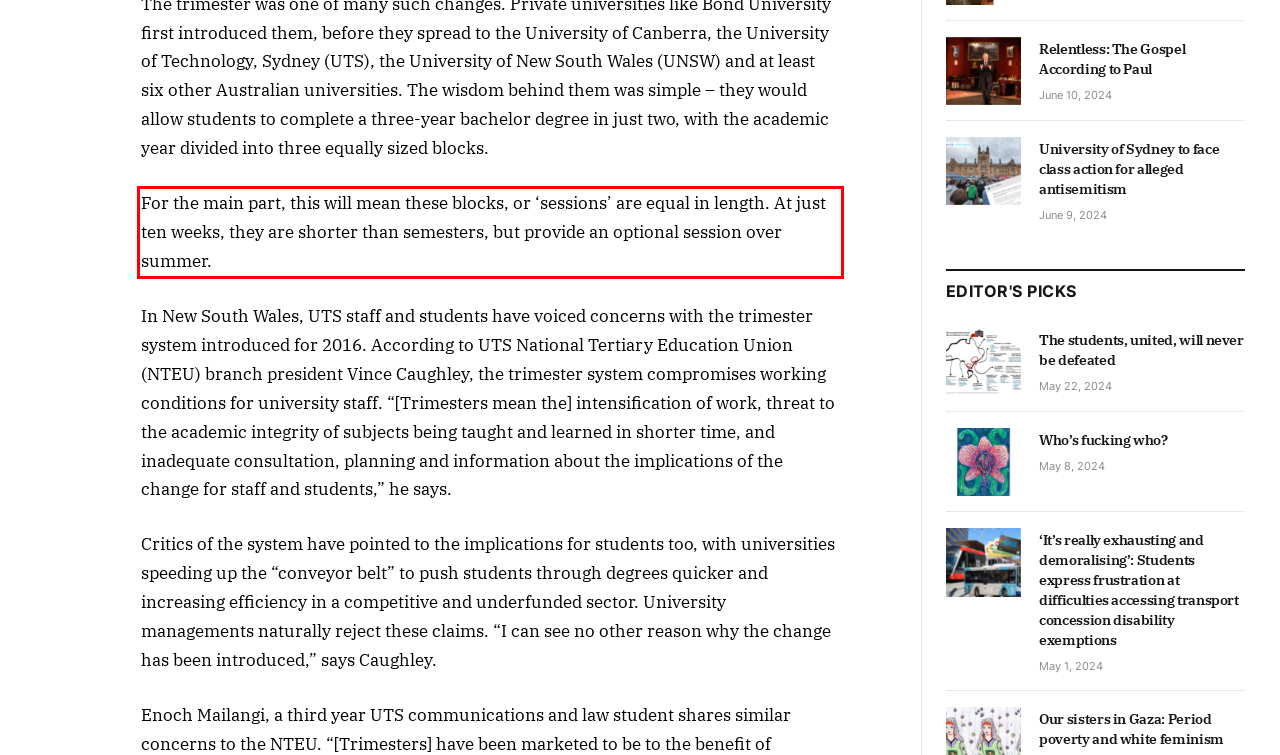Using the provided webpage screenshot, recognize the text content in the area marked by the red bounding box.

For the main part, this will mean these blocks, or ‘sessions’ are equal in length. At just ten weeks, they are shorter than semesters, but provide an optional session over summer.